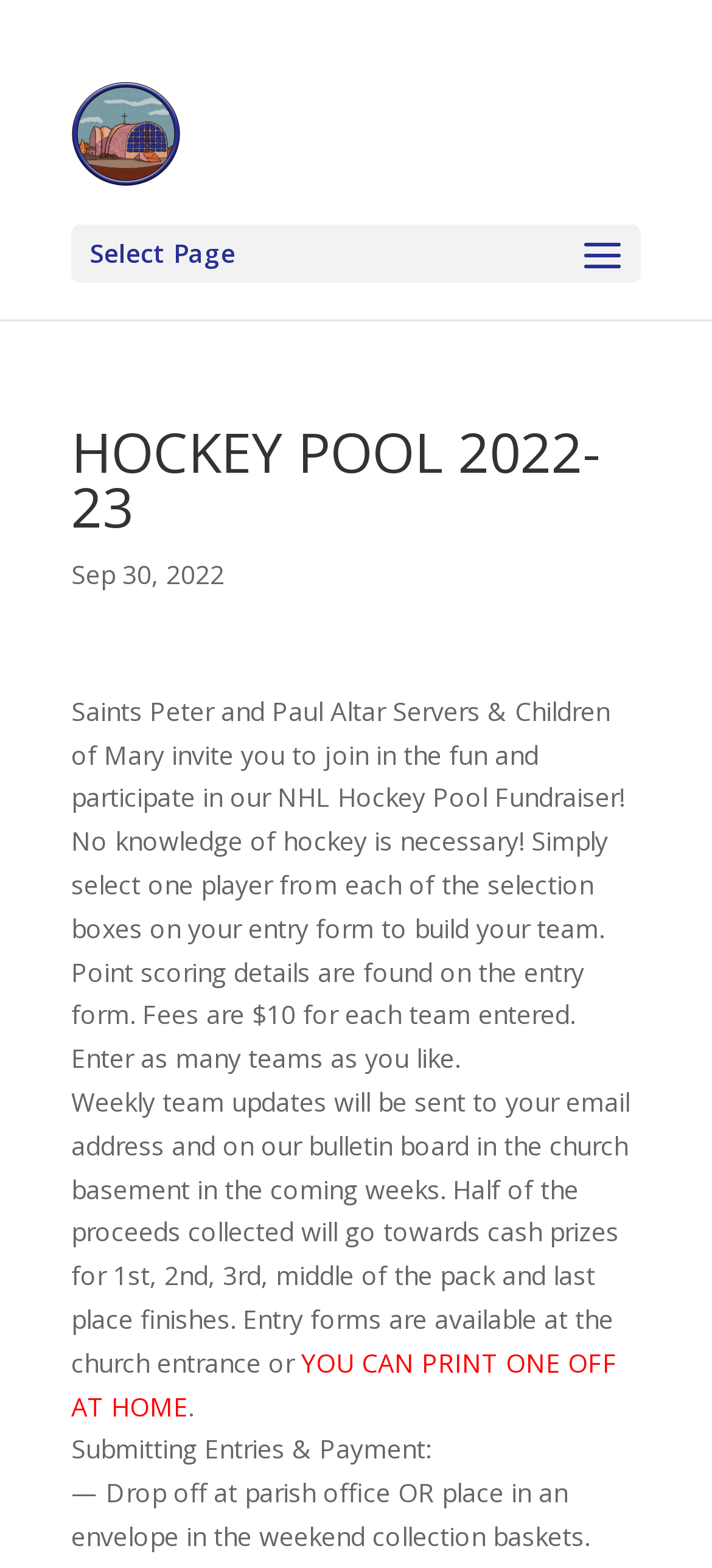Kindly respond to the following question with a single word or a brief phrase: 
Where can you find the entry forms?

Church entrance